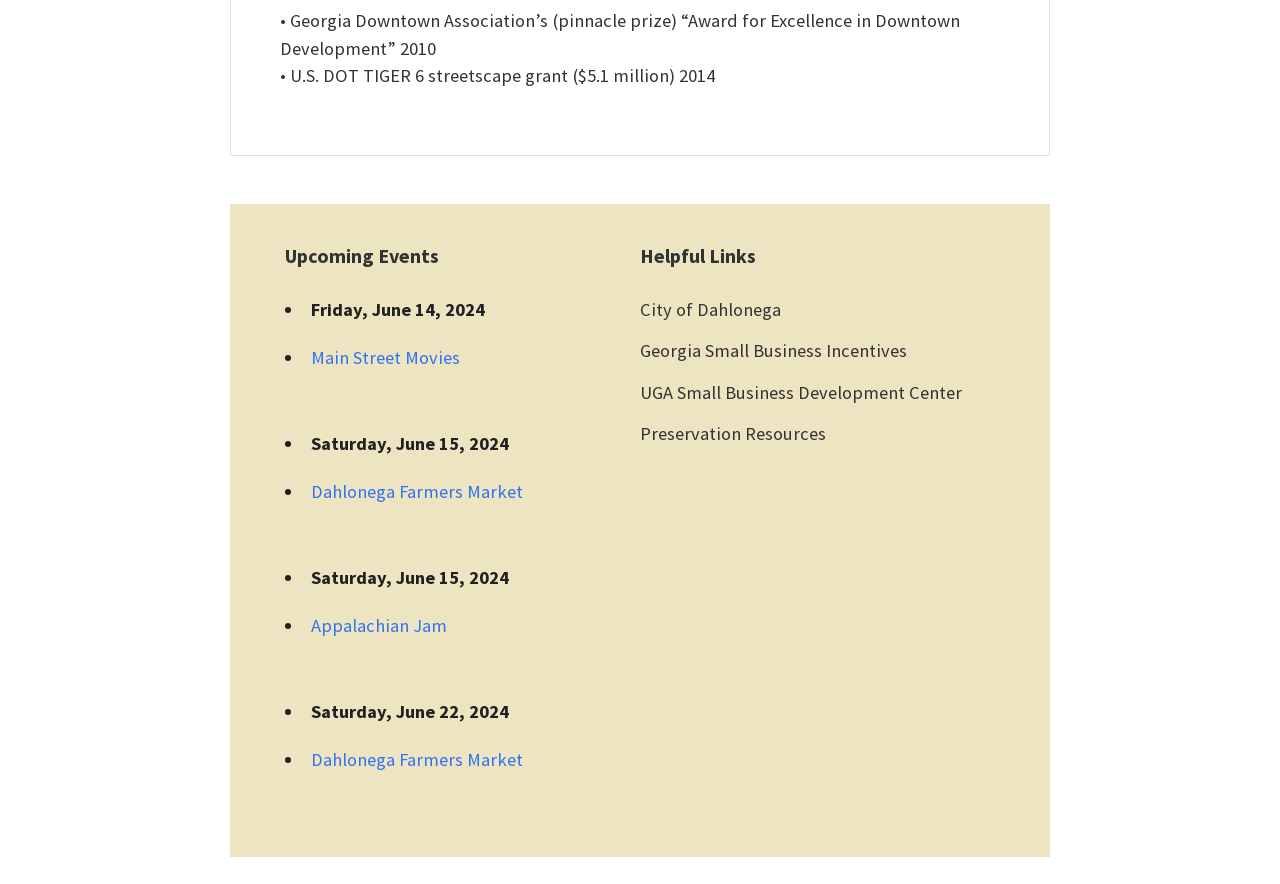Using a single word or phrase, answer the following question: 
What is the name of the market mentioned twice in the upcoming events?

Dahlonega Farmers Market